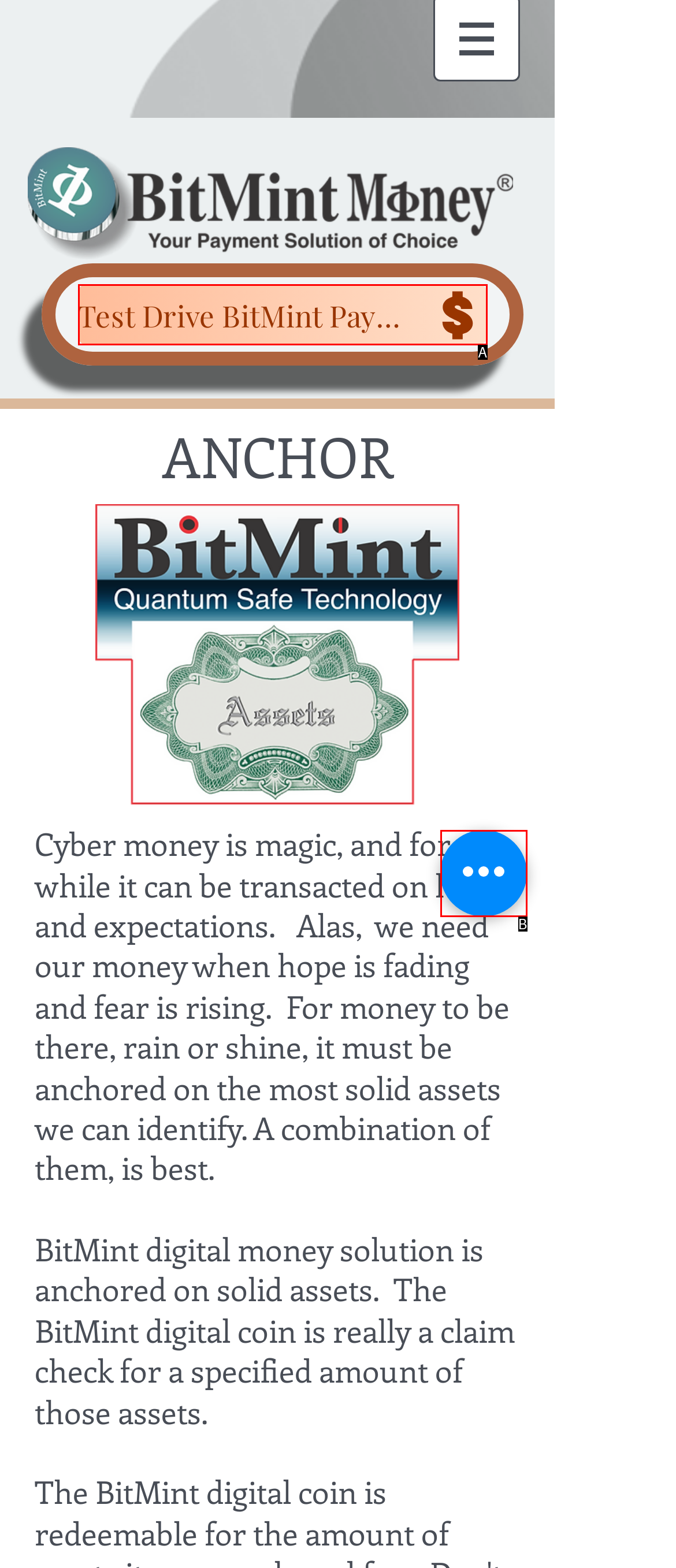Which lettered option matches the following description: aria-label="Quick actions"
Provide the letter of the matching option directly.

B